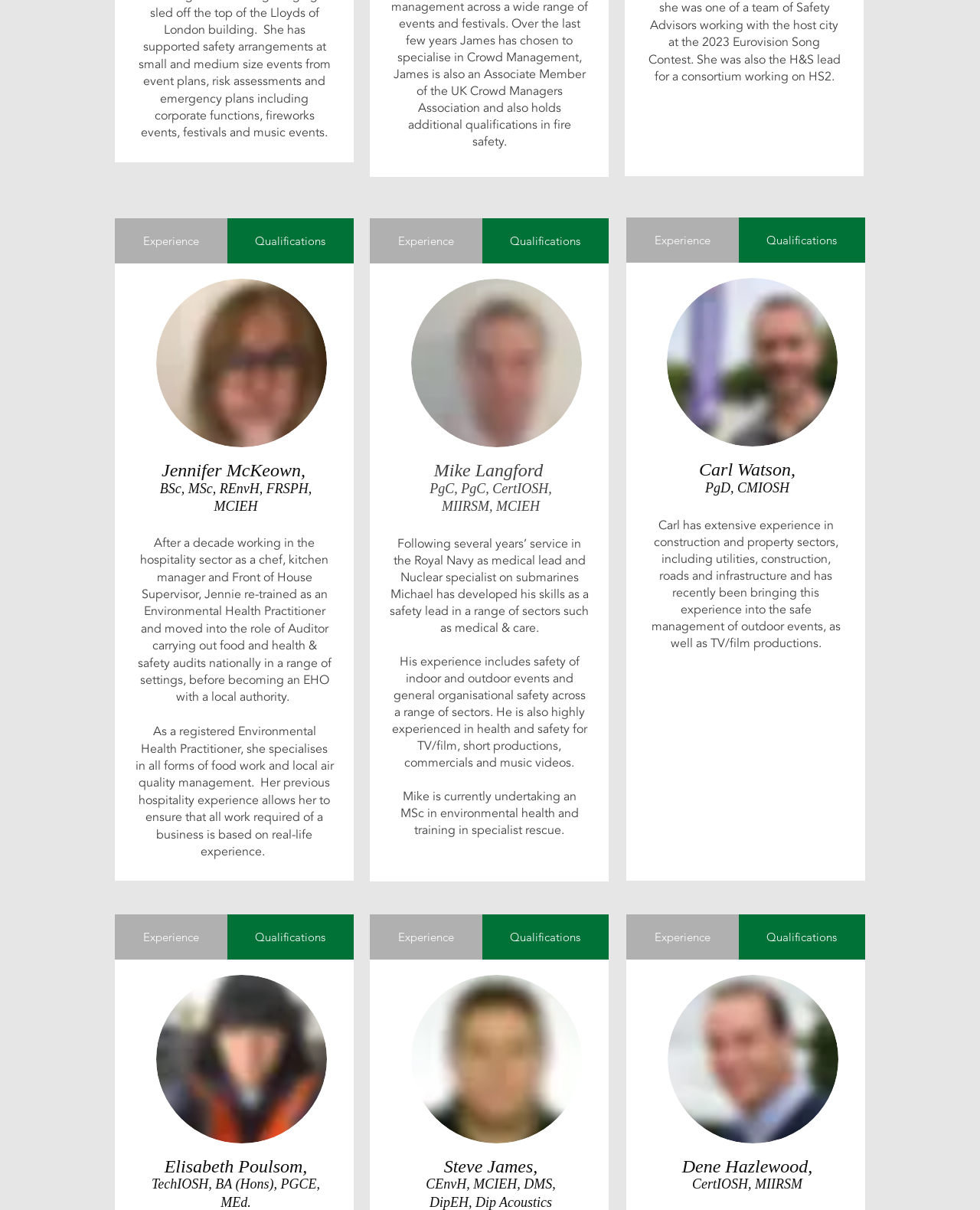Refer to the image and provide a thorough answer to this question:
What is Carl Watson's experience in?

According to the text, Carl Watson has extensive experience in construction and property sectors, including utilities, construction, roads and infrastructure, and he has recently been bringing this experience into the safe management of outdoor events, as well as TV/film productions.